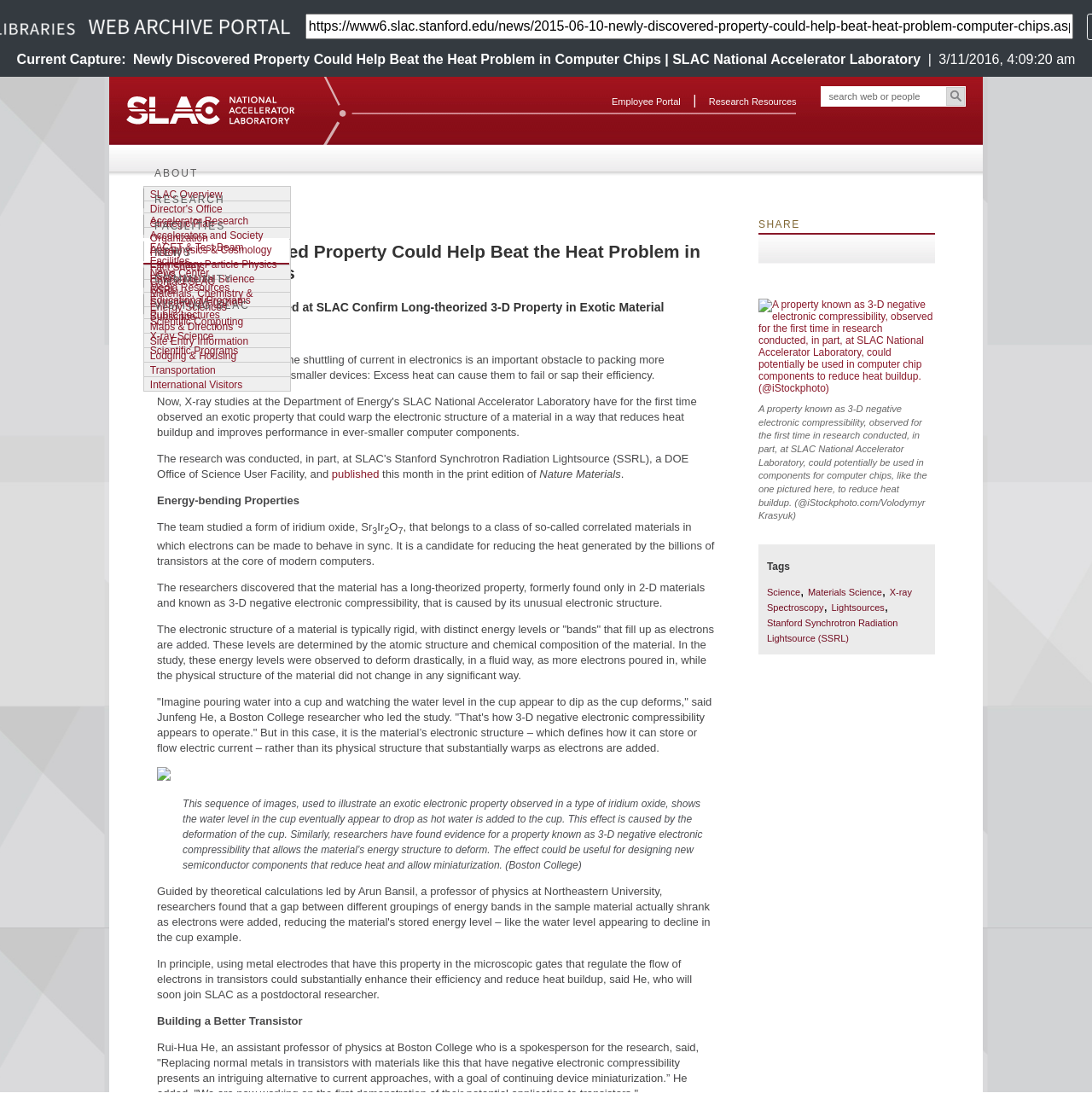Please reply with a single word or brief phrase to the question: 
What is the title of the archived webpage?

Newly Discovered Property Could Help Beat the Heat Problem in Computer Chips | SLAC National Accelerator Laboratory